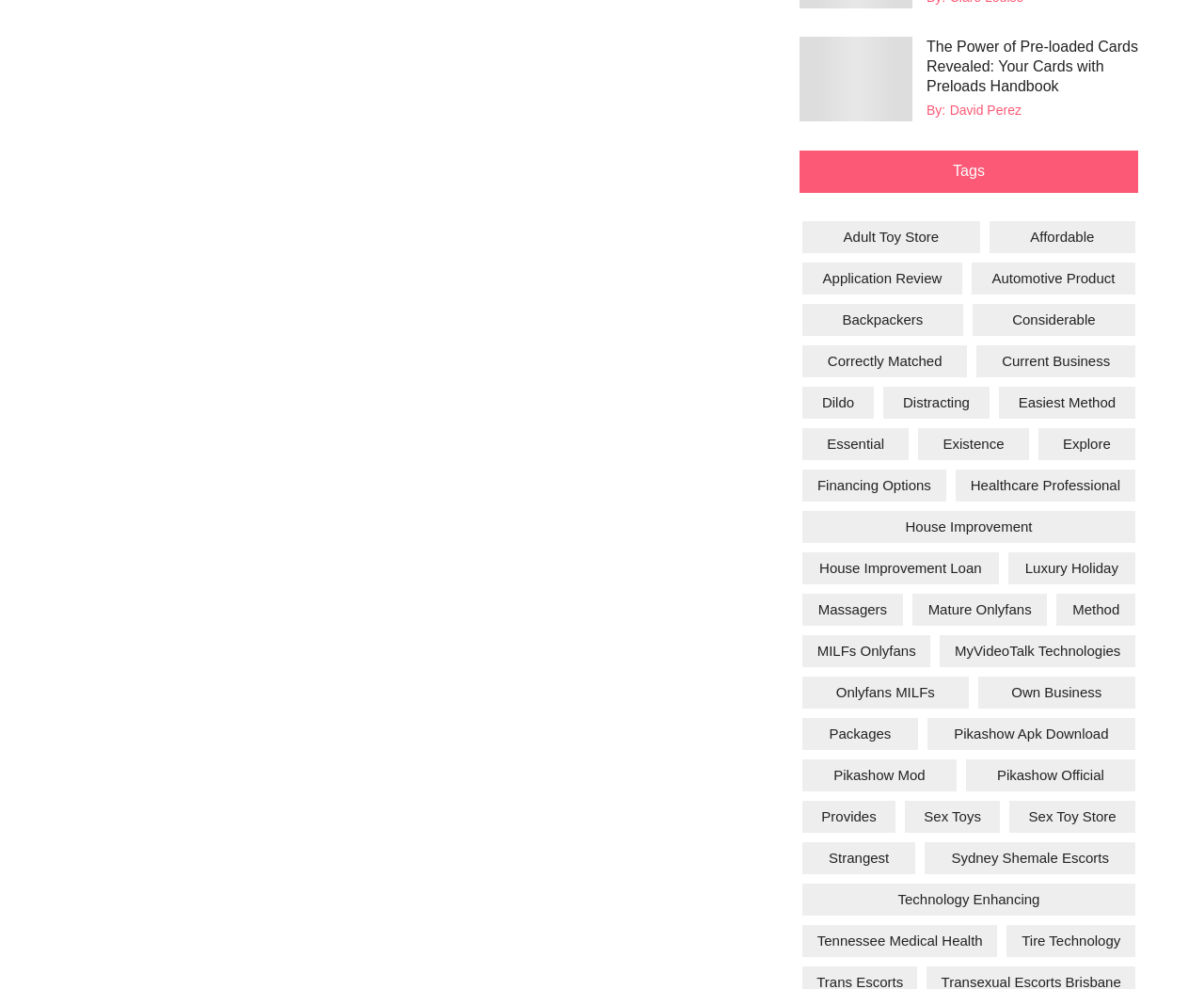Look at the image and give a detailed response to the following question: Who is the author of the handbook?

I found the author's name next to the 'By:' text, which is 'David Perez'.